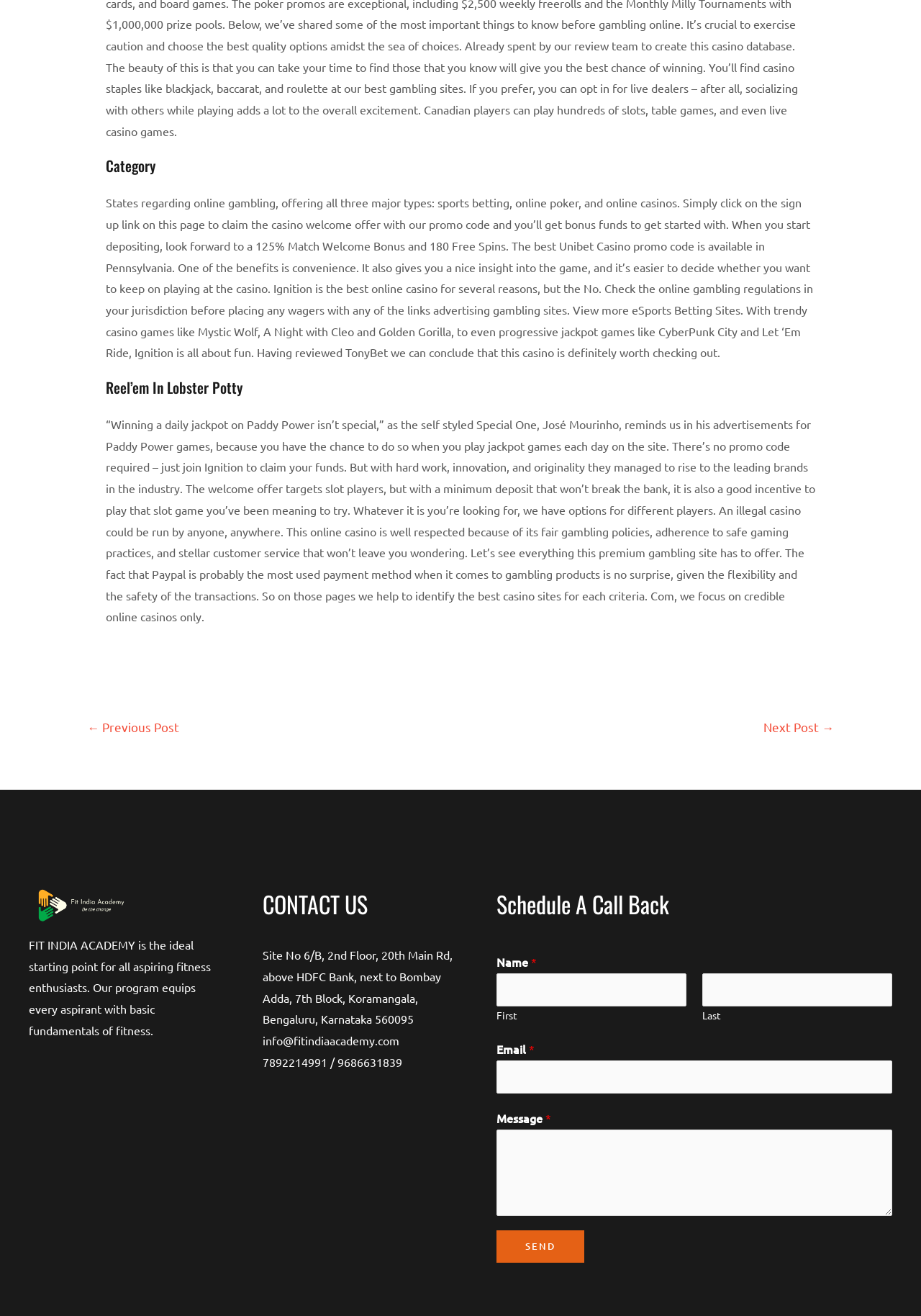What is the purpose of the 'Schedule A Call Back' section?
We need a detailed and meticulous answer to the question.

The 'Schedule A Call Back' section appears to be a form that allows users to input their name, email, and message, and then submit it to schedule a call back, likely with a representative from FIT INDIA ACADEMY.